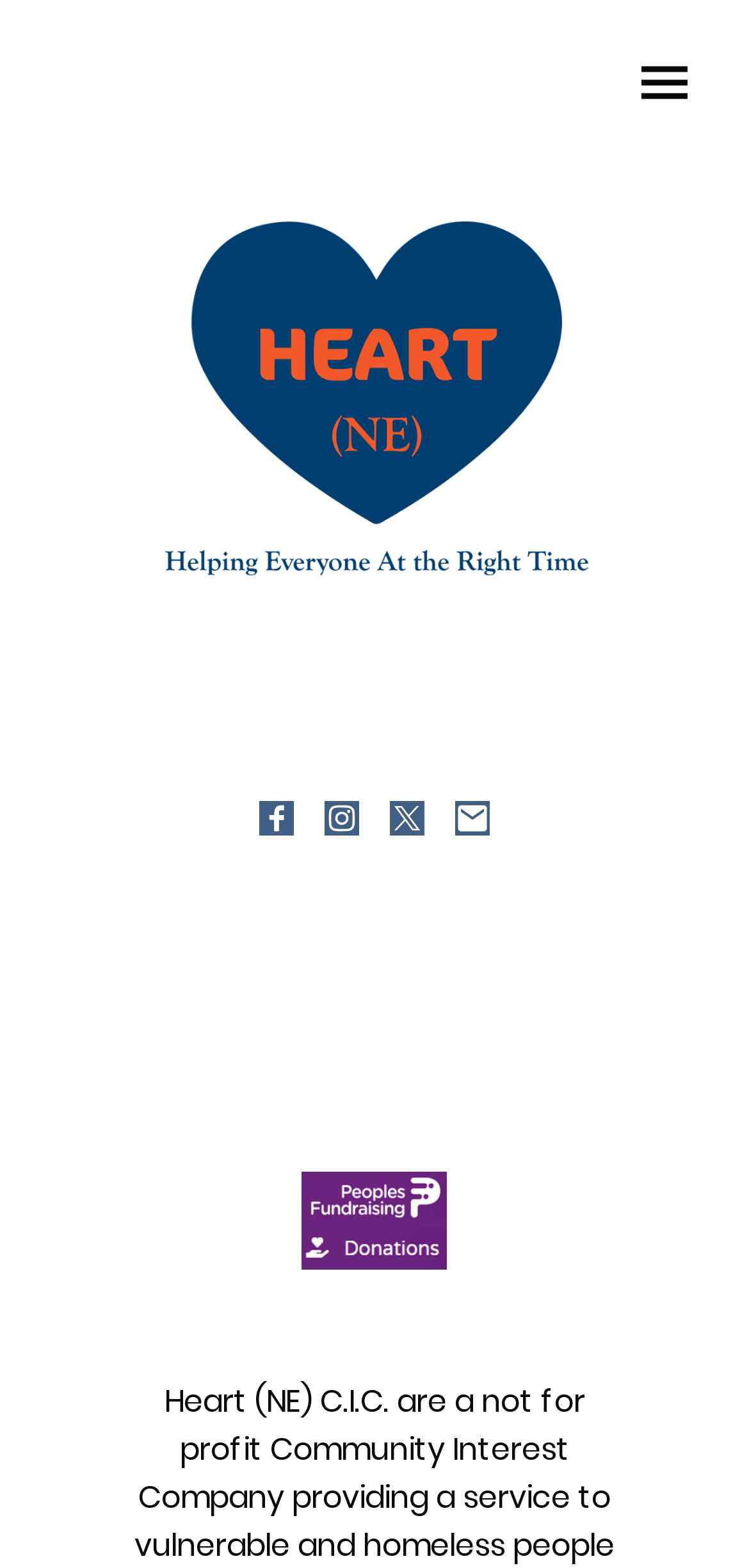Is the checkbox at the top of the page checked?
Please give a detailed and elaborate answer to the question.

I looked at the checkbox element and saw that its 'checked' property is set to false, indicating that it is not checked.